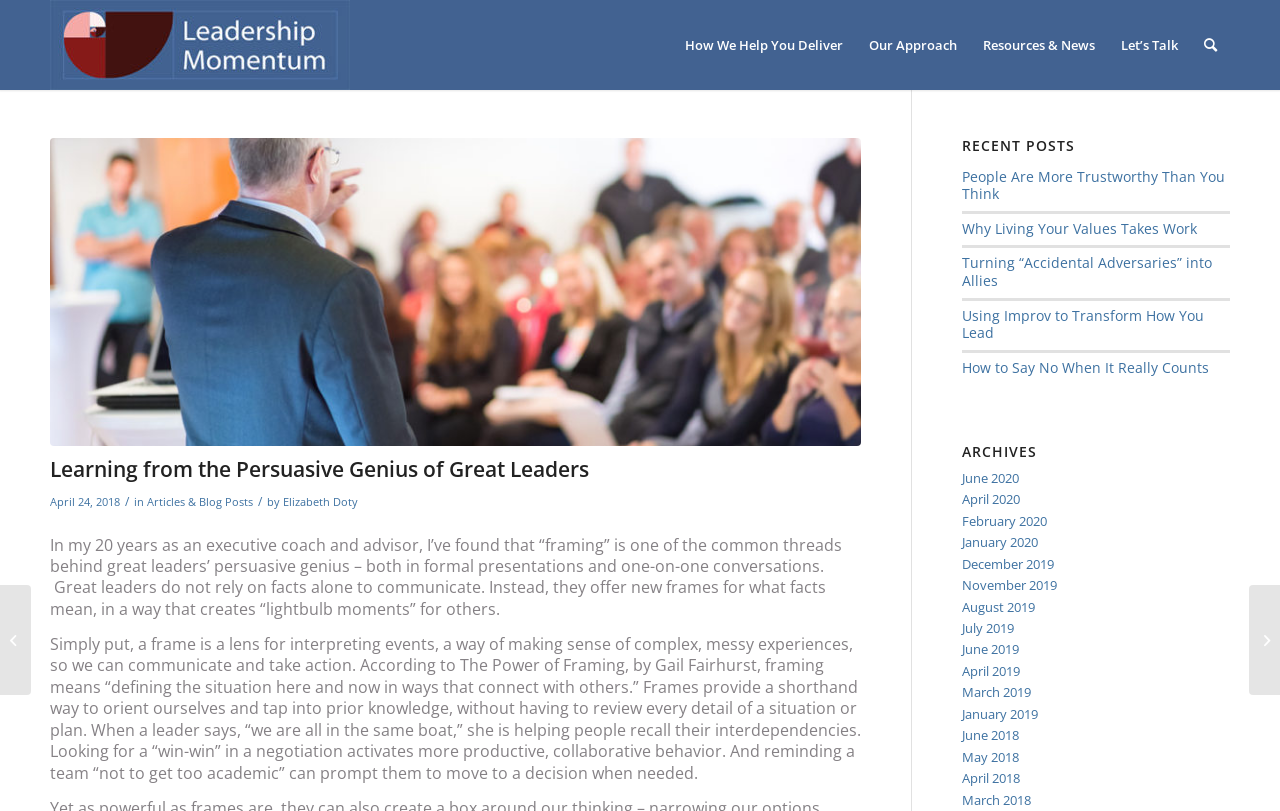Please specify the bounding box coordinates of the clickable section necessary to execute the following command: "Click on 'How We Help You Deliver'".

[0.525, 0.0, 0.669, 0.111]